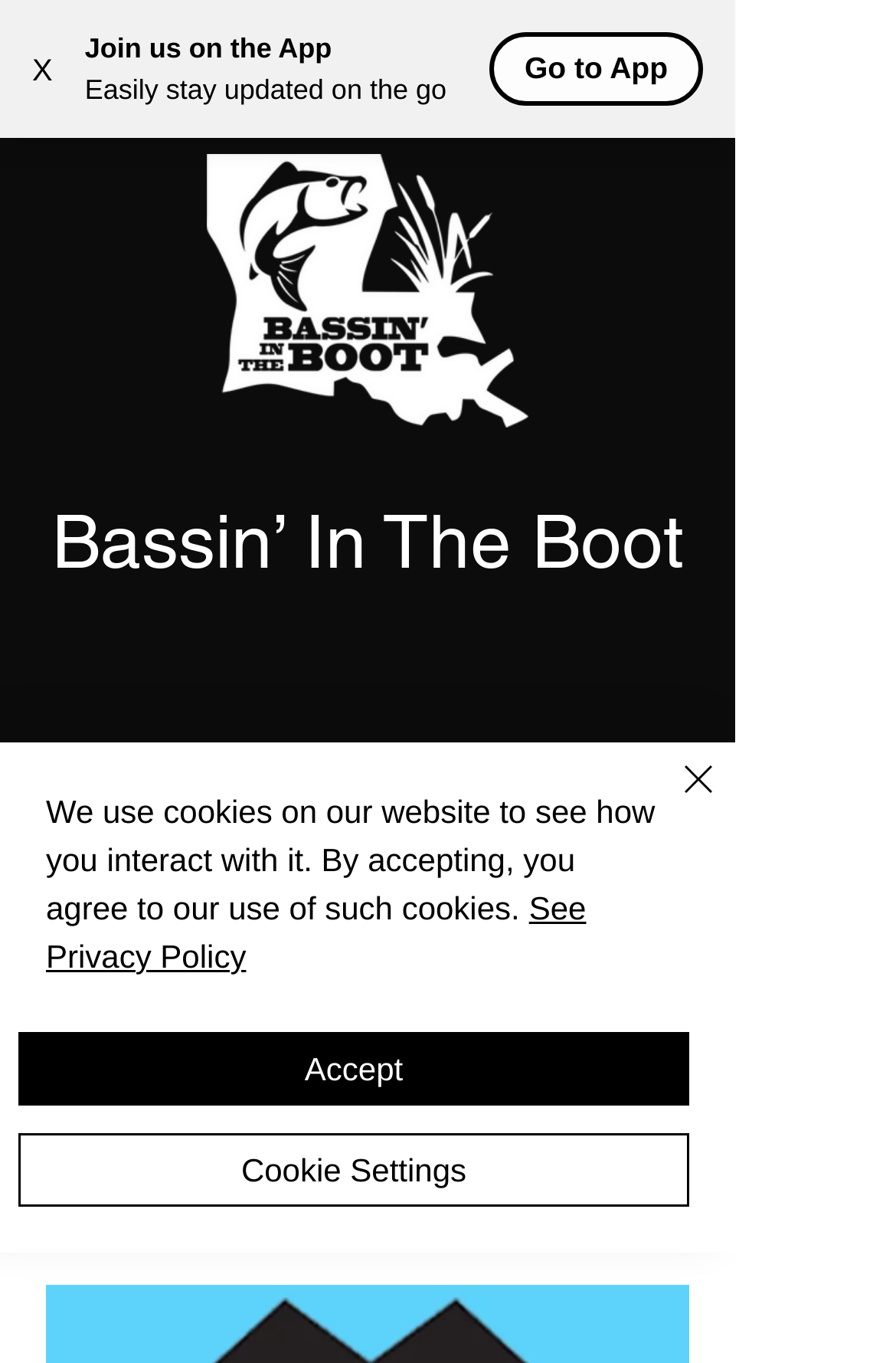What is the text above the 'Continue Reading Below' button?
Refer to the image and respond with a one-word or short-phrase answer.

January 2021, Volume 121